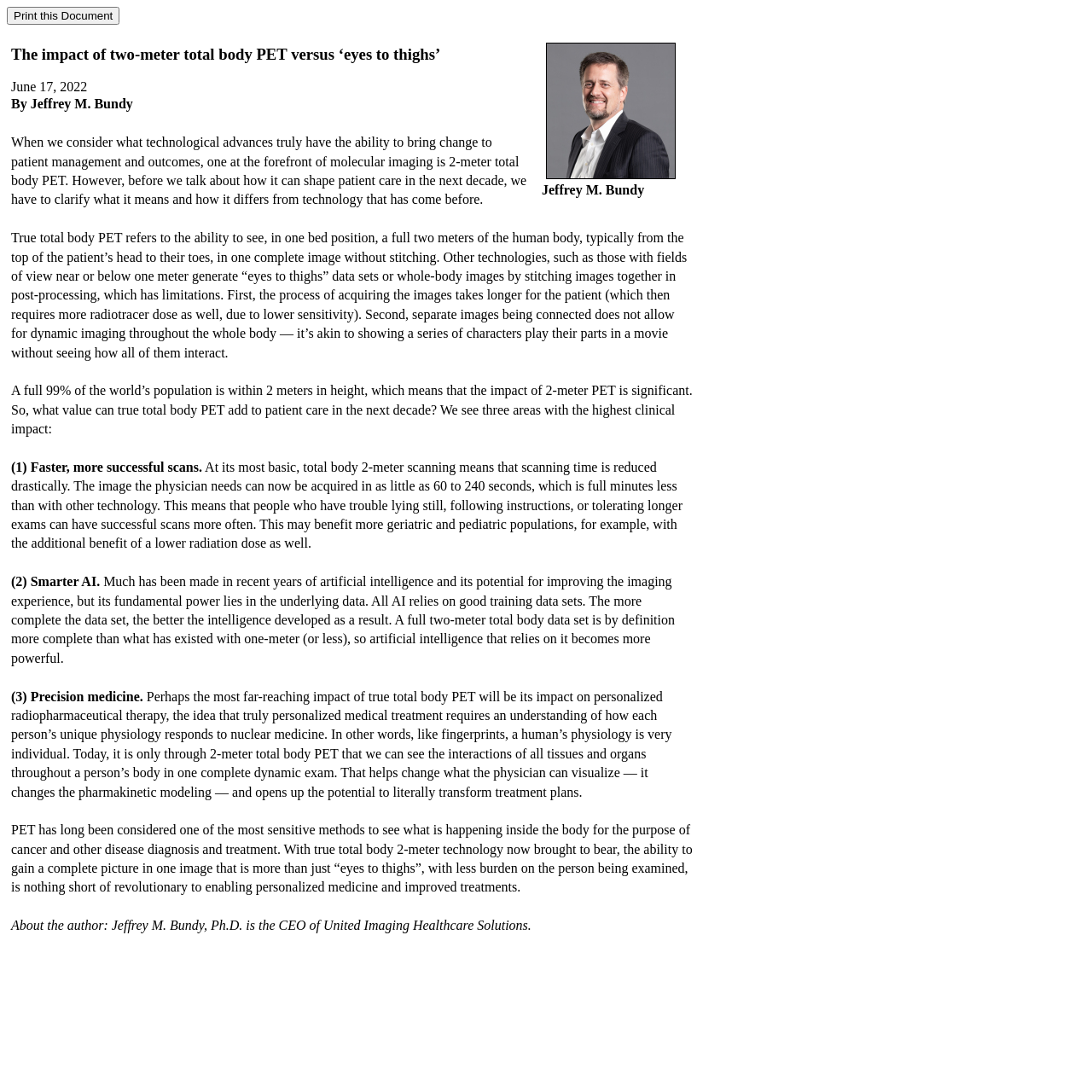Please look at the image and answer the question with a detailed explanation: What is the author's name?

I found the author's name by looking at the text 'About the author: Jeffrey M. Bundy, Ph.D. is the CEO of United Imaging Healthcare Solutions.' at the bottom of the webpage.